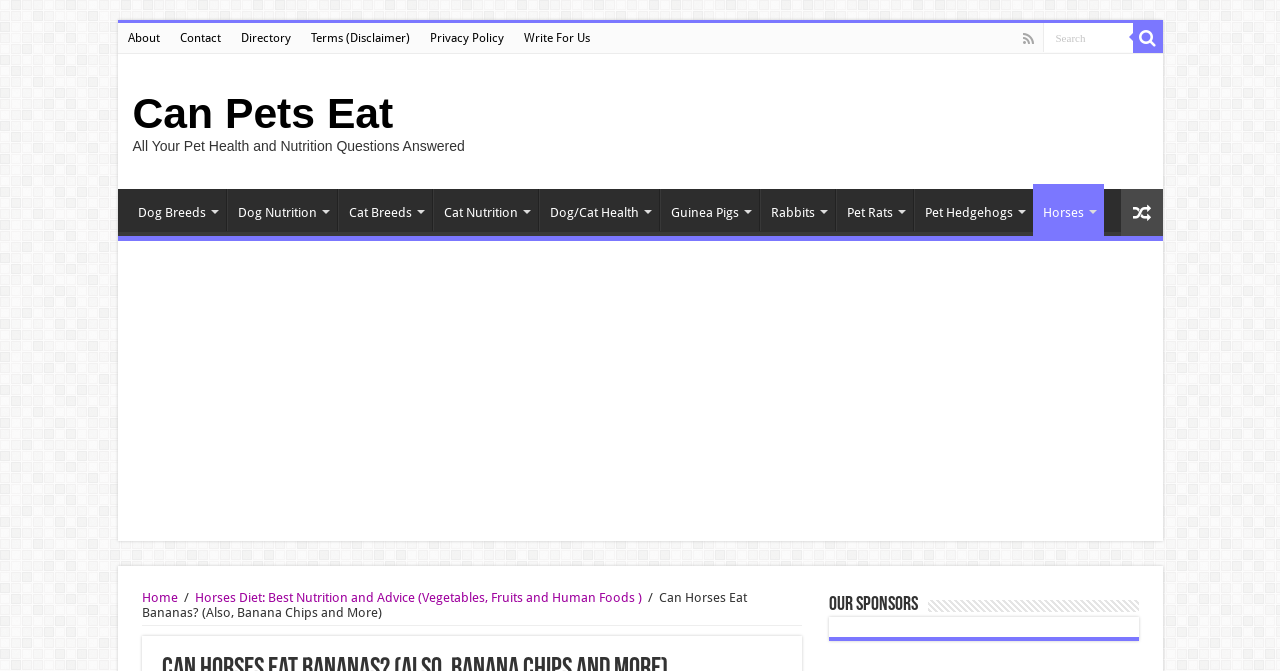What is the purpose of the links at the top?
Based on the image content, provide your answer in one word or a short phrase.

Navigation